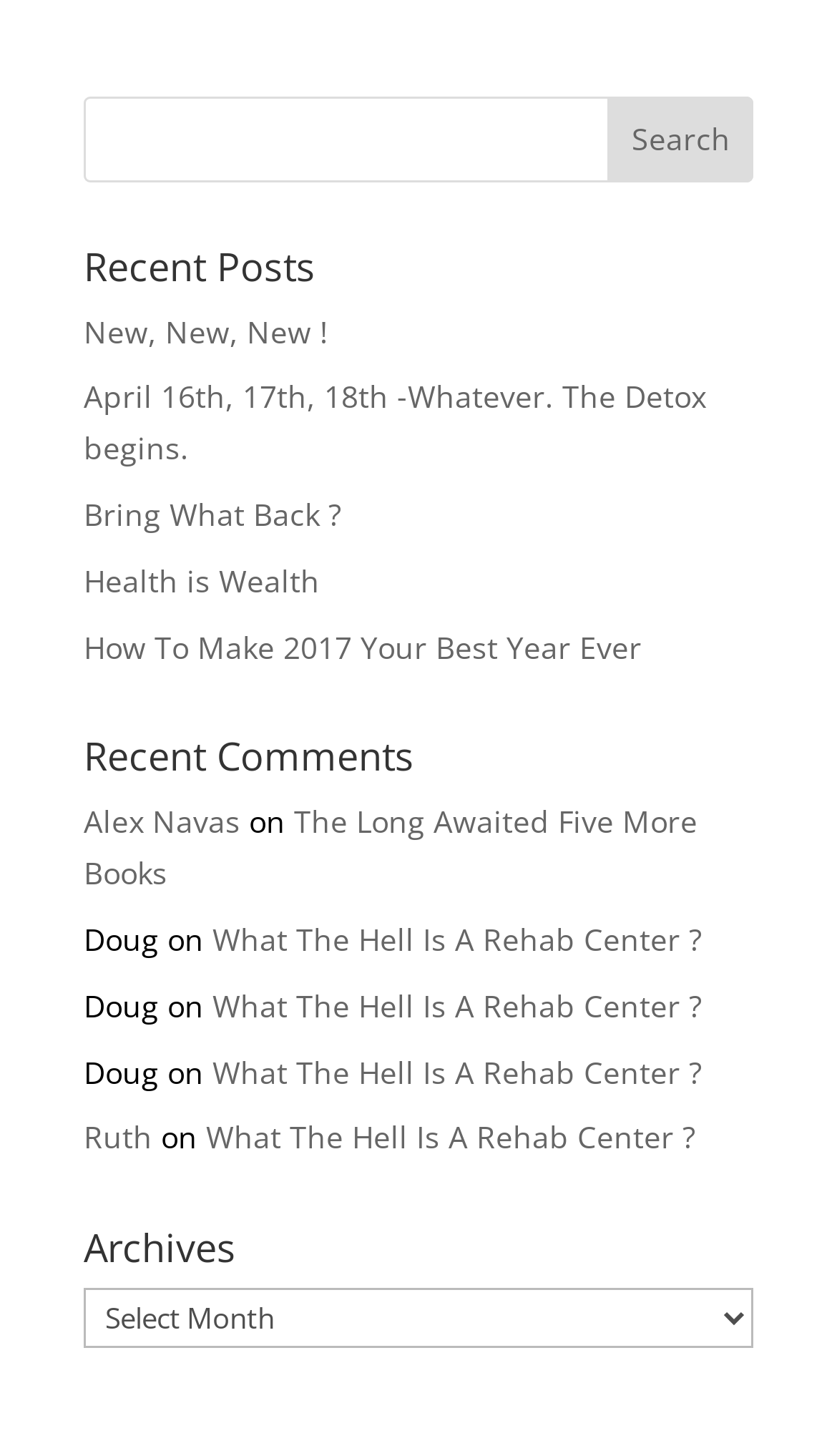Find the bounding box coordinates of the clickable region needed to perform the following instruction: "select archives". The coordinates should be provided as four float numbers between 0 and 1, i.e., [left, top, right, bottom].

[0.1, 0.885, 0.9, 0.926]